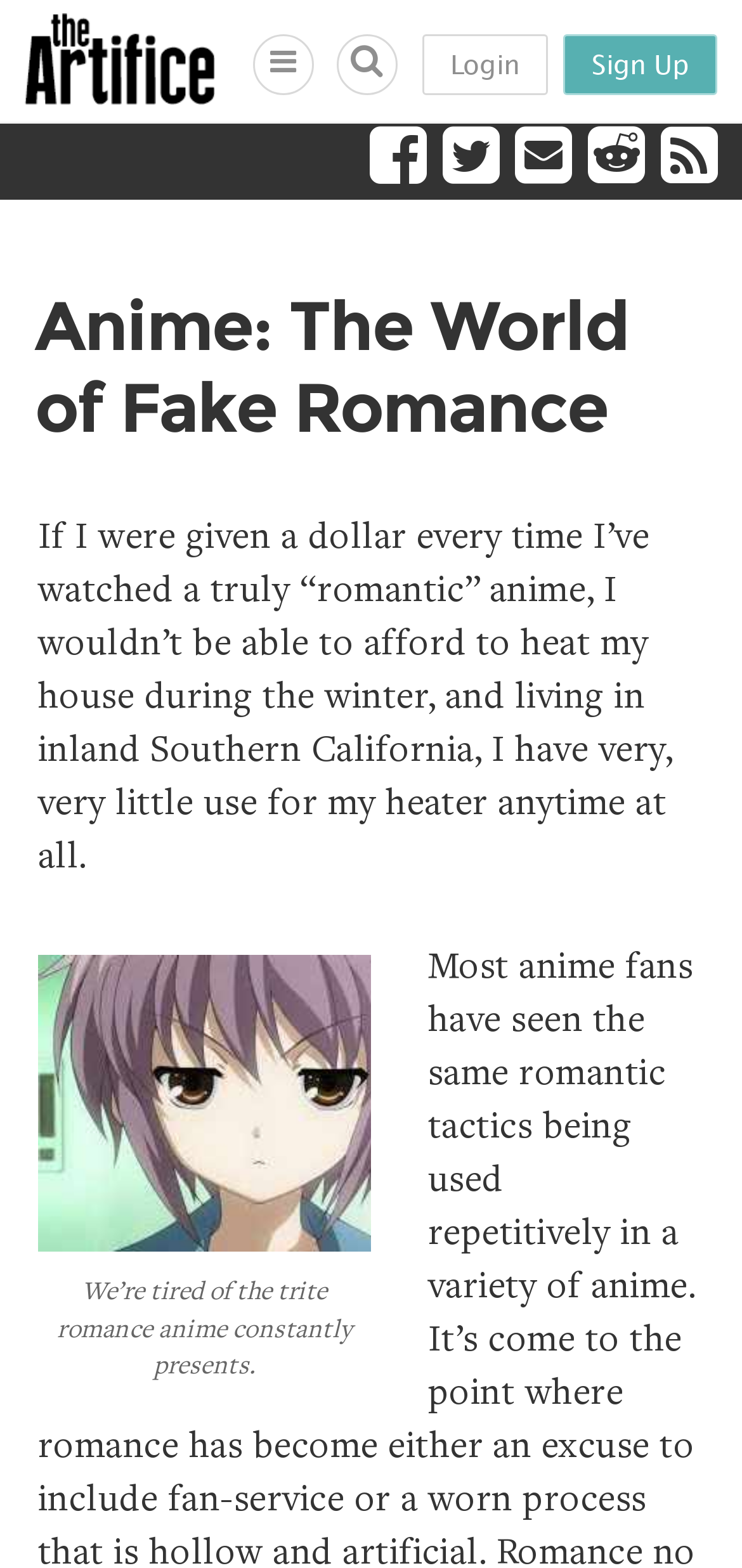Determine the bounding box coordinates of the section to be clicked to follow the instruction: "visit the Memphis museum website". The coordinates should be given as four float numbers between 0 and 1, formatted as [left, top, right, bottom].

None